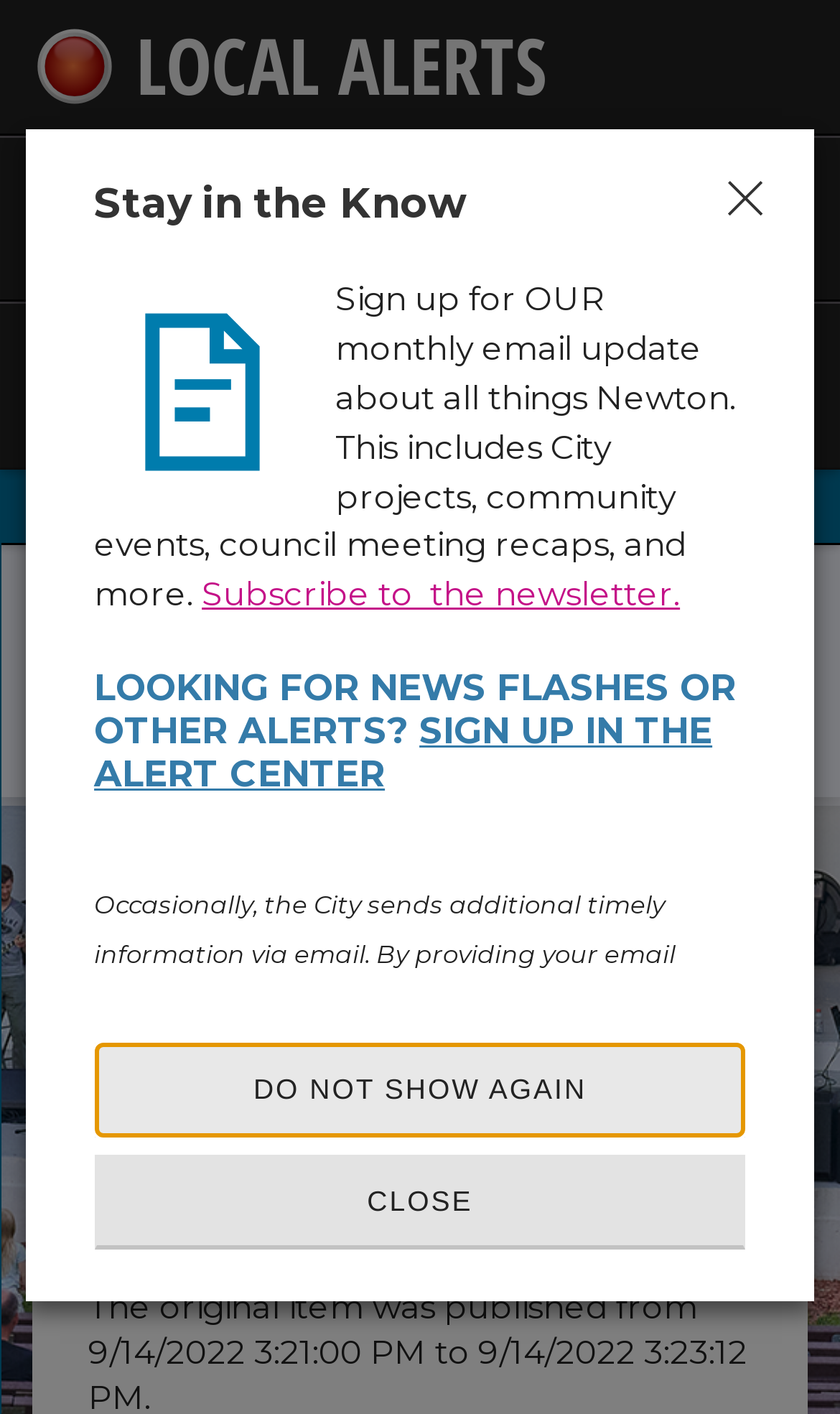Detail the features and information presented on the webpage.

The webpage appears to be a news flash page for the City of Newton, Iowa. At the top, there is a link to "Skip to Main Content" and an emergency alert section with an image and a link to "LOCAL ALERTS". Below this, there are two street closure announcements with links to read more about each project.

On the right side of the page, there is a "Website Sign In" button and a vertical menu with a "Menu" label. Below this, there is a link to the "Home page" with an accompanying image.

The main content of the page is divided into sections. There is a search region with a search box and a "Go to Site Search" button, accompanied by an image. Below this, there are links to "Home", "News Flash", and "News Flash Home", as well as a heading that reads "News Flash".

A modal dialog box is also present, titled "Stay in the Know". It contains a newsletter sign-up section with an image, a description of the newsletter, and a link to subscribe. There is also a heading that reads "LOOKING FOR NEWS FLASHES OR OTHER ALERTS? SIGN UP IN THE ALERT CENTER" with a link to sign up. Additionally, there is a section with information about receiving timely emails from the City of Newton, Iowa, and buttons to close the modal dialog box or not show it again.